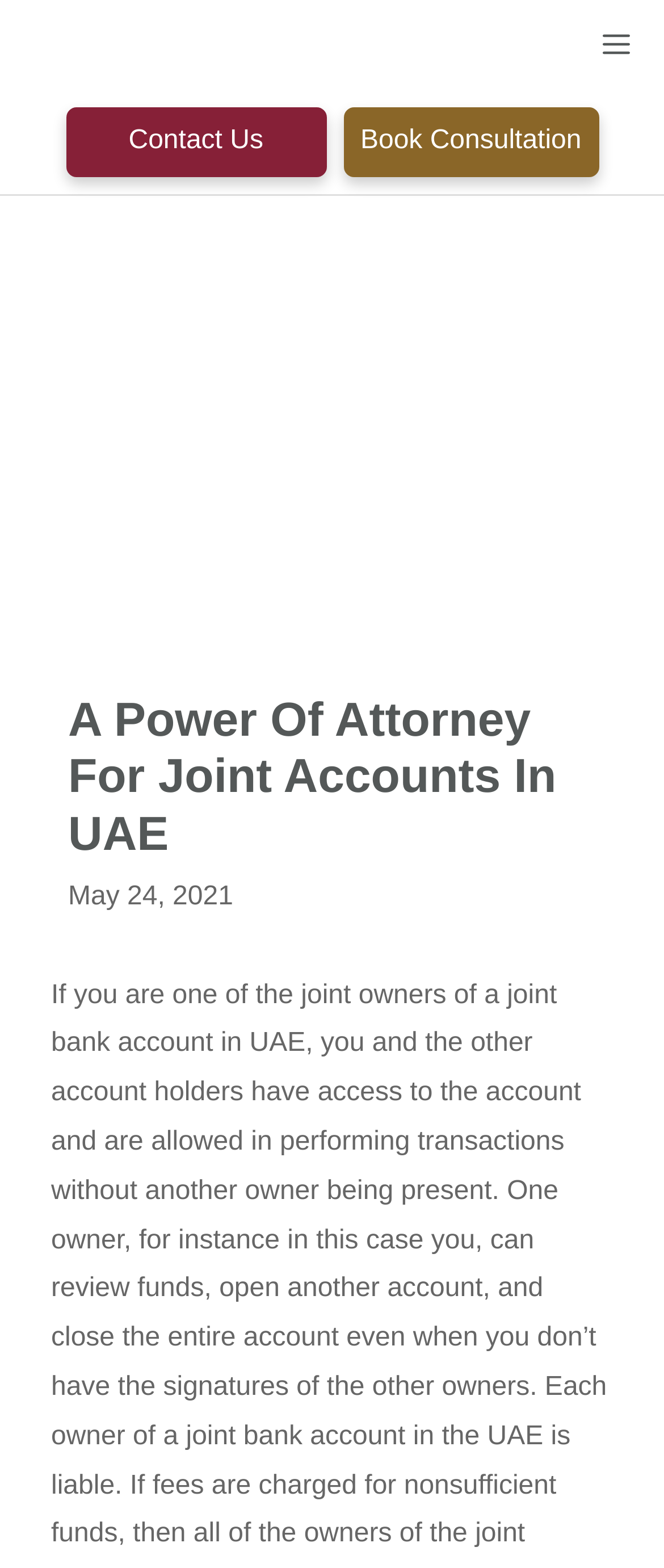Please look at the image and answer the question with a detailed explanation: Is the menu button expanded?

I checked the state of the menu button by looking at the 'expanded' property of the button element, which is set to 'False', indicating that the menu button is not expanded.